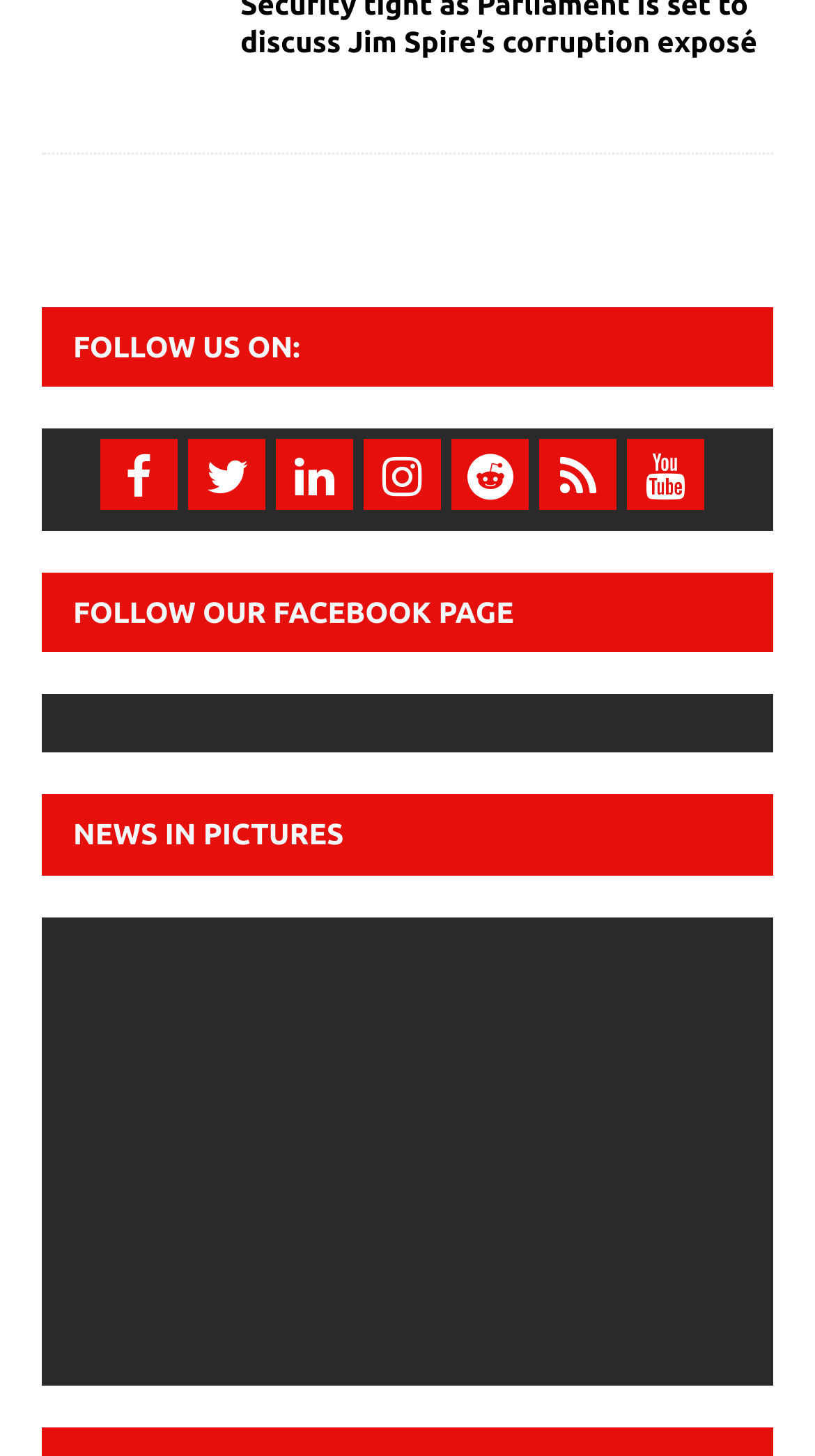Please locate the bounding box coordinates of the element that needs to be clicked to achieve the following instruction: "Click on 'A Night Out'". The coordinates should be four float numbers between 0 and 1, i.e., [left, top, right, bottom].

None